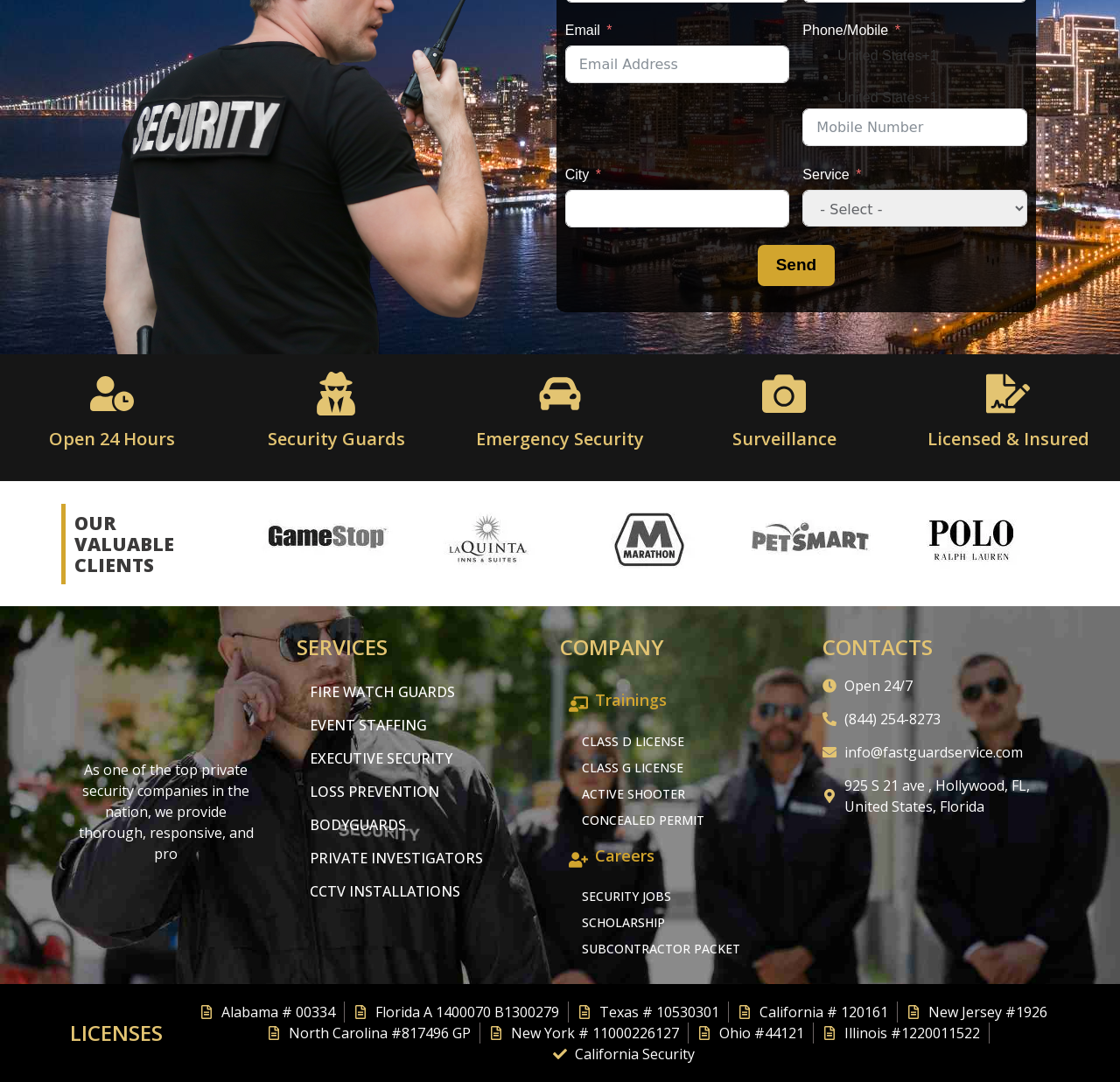Please locate the bounding box coordinates of the element that needs to be clicked to achieve the following instruction: "Call (844) 254-8273". The coordinates should be four float numbers between 0 and 1, i.e., [left, top, right, bottom].

[0.734, 0.655, 0.938, 0.674]